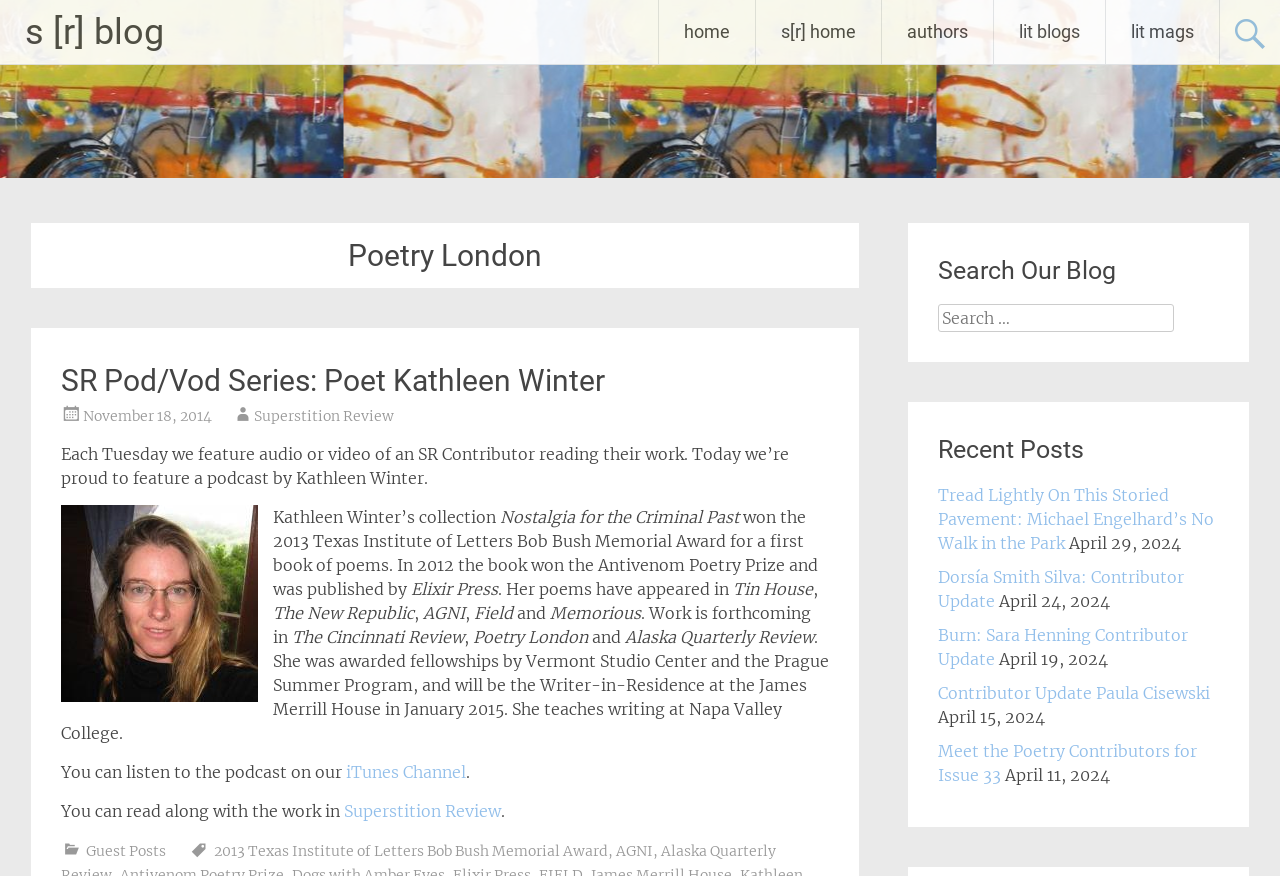Explain in detail what is displayed on the webpage.

The webpage is a blog for Poetry London, with a focus on literary works and authors. At the top, there is a heading that reads "[r] blog" with a link to the blog's homepage. Below this, there are several links to different sections of the website, including "home", "authors", "lit blogs", and "lit mags".

The main content of the page is a featured article about poet Kathleen Winter, with a heading that reads "SR Pod/Vod Series: Poet Kathleen Winter". The article includes a brief description of Winter's work, including her collection "Nostalgia for the Criminal Past", which won several awards. There is also a link to listen to a podcast of Winter reading her work.

To the right of the article, there is an image of Kathleen Winter. Below the article, there are several paragraphs of text that provide more information about Winter's background and writing experience. The text mentions that her poems have been published in several literary magazines, including Tin House, The New Republic, and AGNI.

At the bottom of the page, there are several links to other articles and sections of the website, including "Guest Posts", "2013 Texas Institute of Letters Bob Bush Memorial Award", and "AGNI". There is also a search bar with a heading that reads "Search Our Blog", where users can search for specific topics or keywords.

To the right of the search bar, there is a section that lists "Recent Posts", with links to several articles, including "Tread Lightly On This Storied Pavement: Michael Engelhard’s No Walk in the Park", "Dorsía Smith Silva: Contributor Update", and "Burn: Sara Henning Contributor Update". Each article has a date listed below the title.